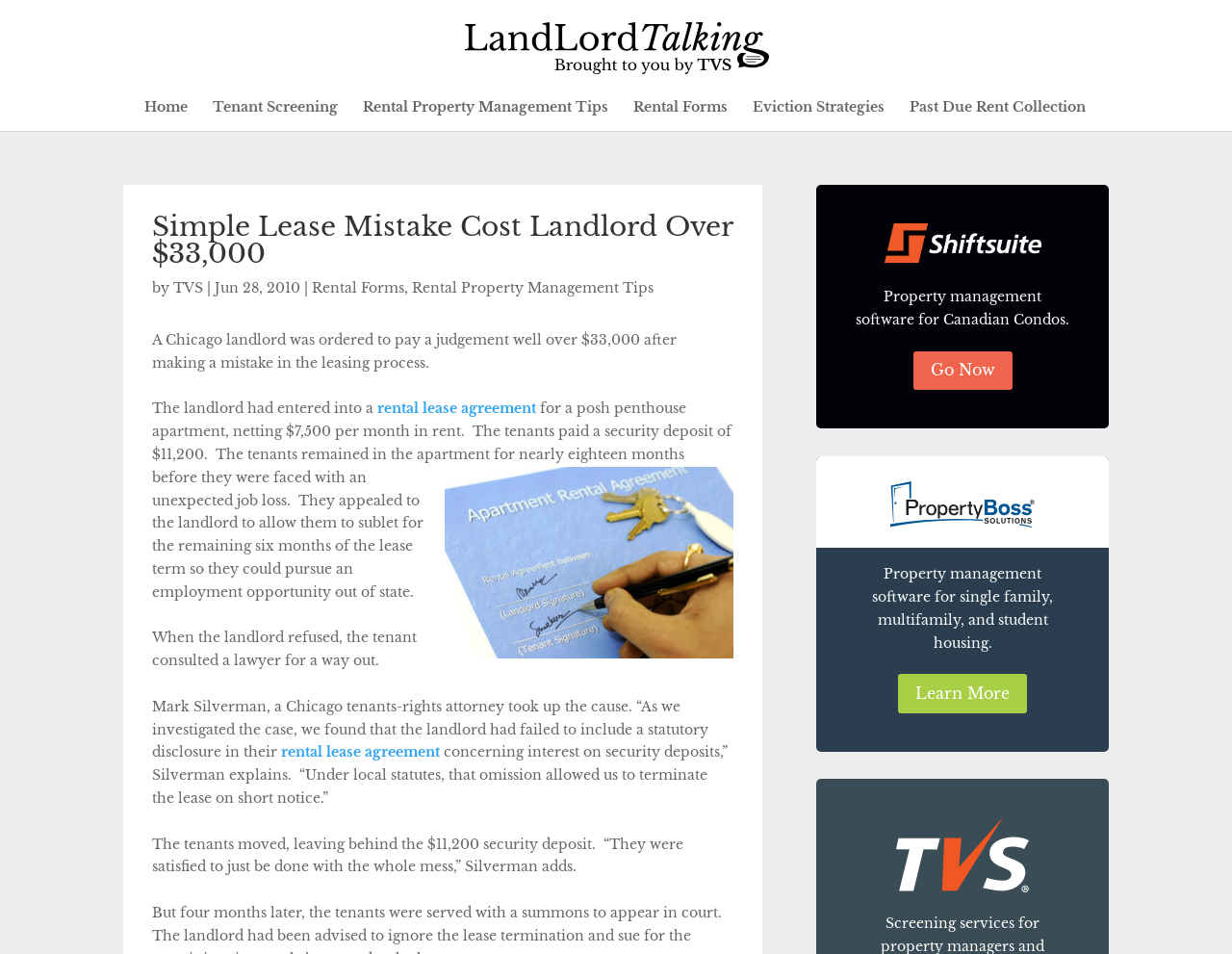Determine the bounding box coordinates for the region that must be clicked to execute the following instruction: "Read the article about a Chicago landlord's mistake".

[0.123, 0.224, 0.595, 0.29]